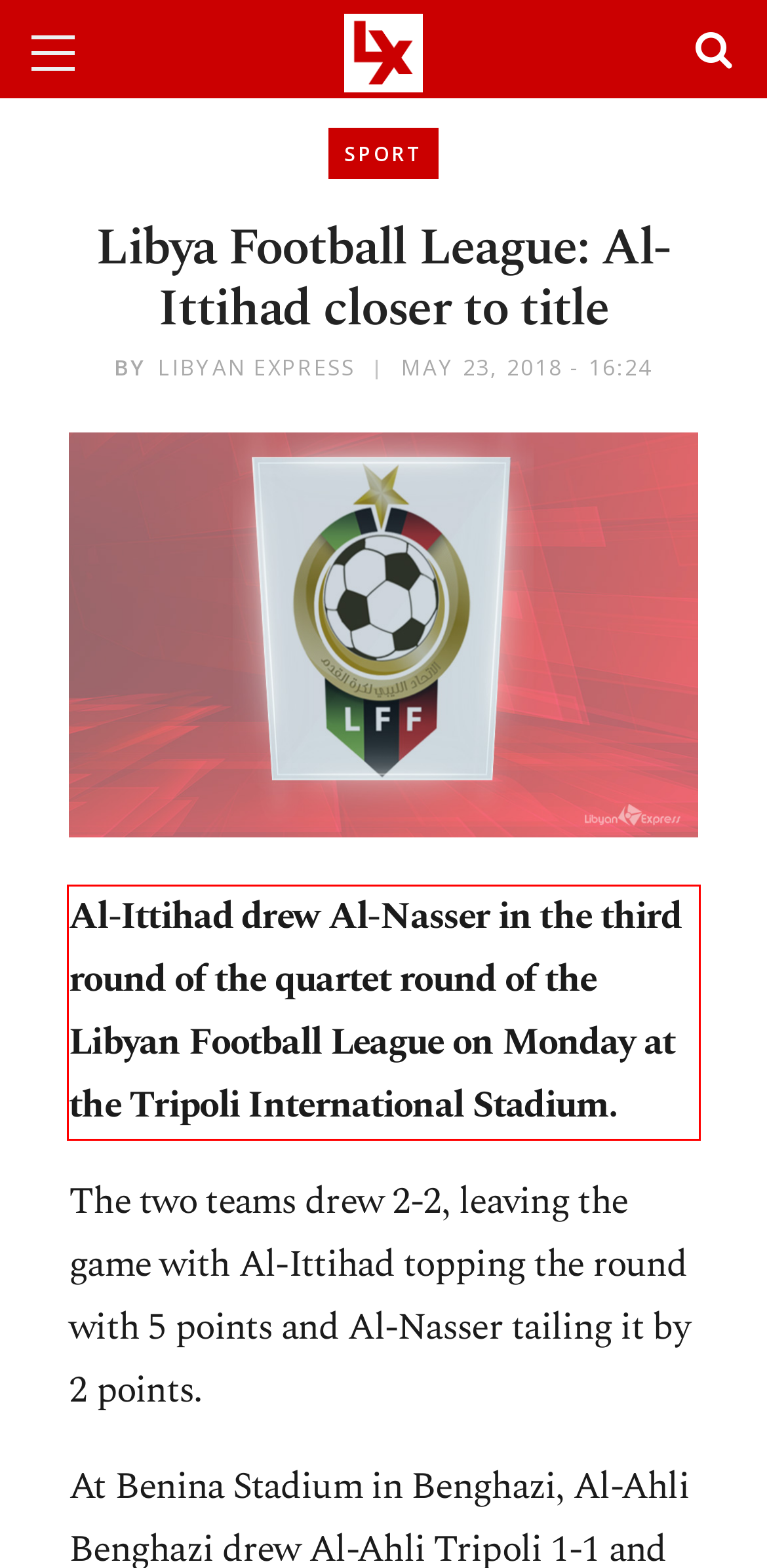Using the provided webpage screenshot, identify and read the text within the red rectangle bounding box.

Al-Ittihad drew Al-Nasser in the third round of the quartet round of the Libyan Football League on Monday at the Tripoli International Stadium.